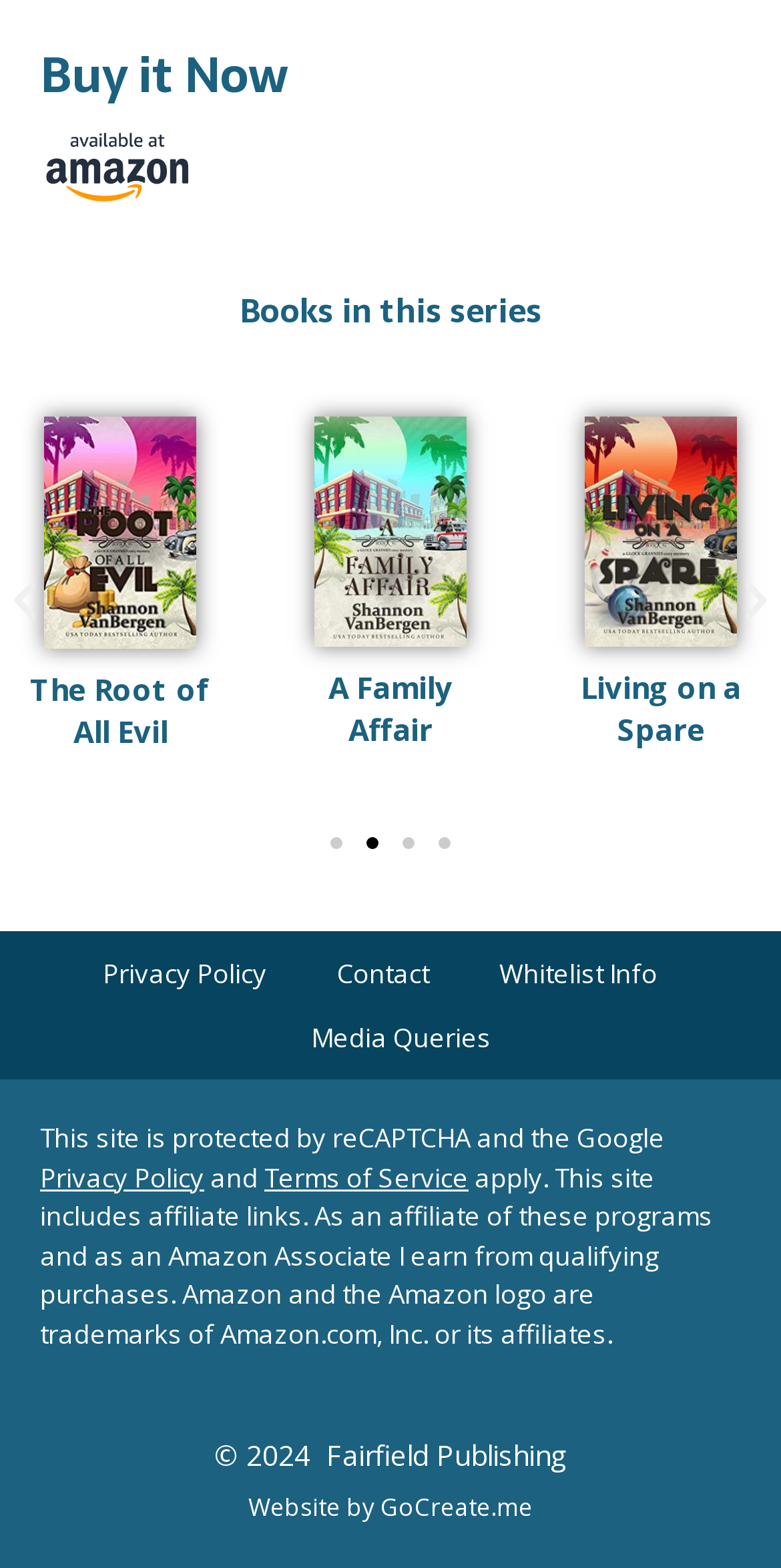Locate the bounding box coordinates of the element you need to click to accomplish the task described by this instruction: "Click the 'Website by GoCreate.me' link".

[0.318, 0.951, 0.682, 0.972]